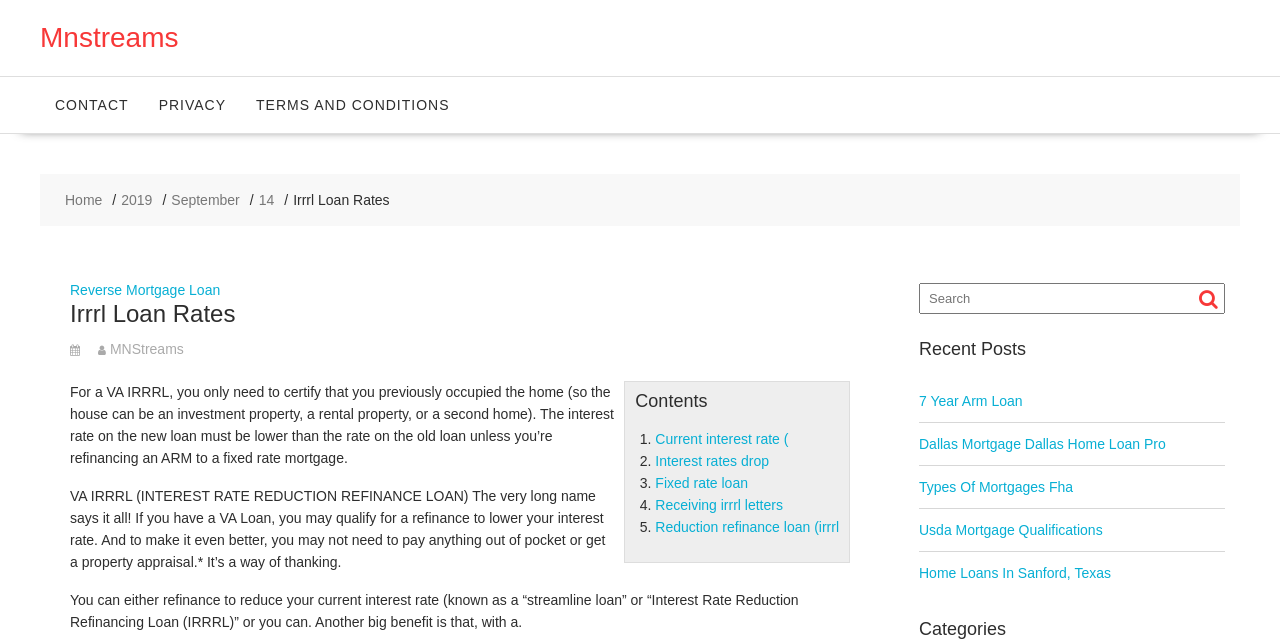Create an in-depth description of the webpage, covering main sections.

This webpage is about Irrrl Loan Rates and Mnstreams. At the top, there is a navigation menu with links to "Mnstreams", "CONTACT", "PRIVACY", and "TERMS AND CONDITIONS". Below the navigation menu, there is a secondary navigation menu with links to "Home", "2019", "September", and "14".

The main content of the webpage is divided into two sections. The first section has a heading "Irrrl Loan Rates" and contains links to related topics such as "Reverse Mortgage Loan" and "MNStreams". There is also a list of five items with links to more information about Irrrl loans, including "Current interest rate", "Interest rates drop", "Fixed rate loan", "Receiving irrrl letters", and "Reduction refinance loan (irrrl".

The second section has a heading "Contents" and contains a block of text that explains the benefits of a VA IRRRL (Interest Rate Reduction Refinancing Loan), including the ability to refinance to a lower interest rate without needing a property appraisal. There are also several paragraphs of text that provide more information about Irrrl loans and their benefits.

On the right side of the webpage, there is a search bar with a search button and a heading "Recent Posts" that lists several links to recent articles about mortgages and home loans, including "7 Year Arm Loan", "Dallas Mortgage Dallas Home Loan Pro", "Types Of Mortgages Fha", "Usda Mortgage Qualifications", and "Home Loans In Sanford, Texas". Below the recent posts section, there is a heading "Categories" that lists categories related to mortgages and home loans.